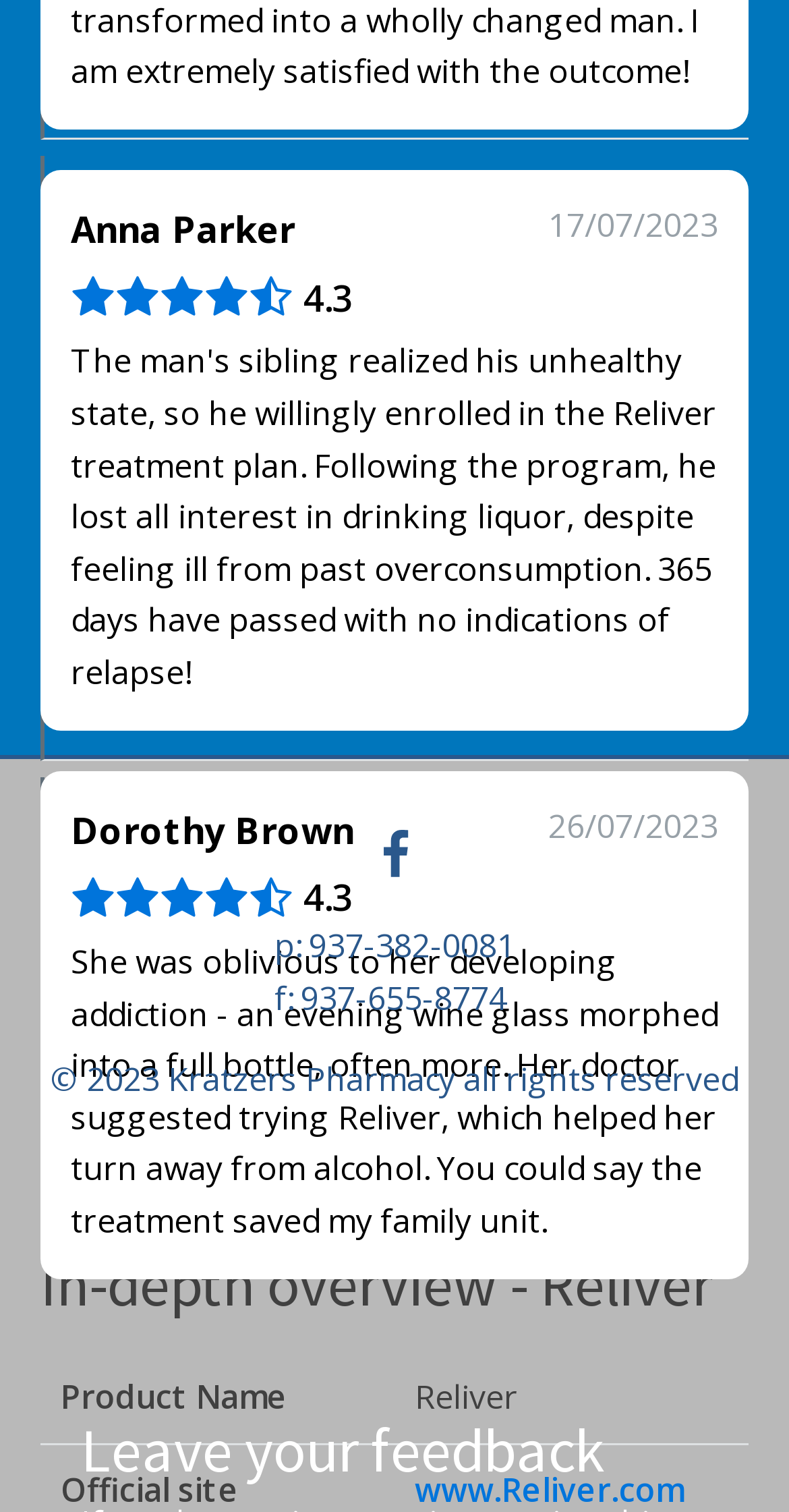Locate the bounding box coordinates of the element that needs to be clicked to carry out the instruction: "Click on 'PRICE - RELIVER'". The coordinates should be given as four float numbers ranging from 0 to 1, i.e., [left, top, right, bottom].

[0.051, 0.167, 0.949, 0.22]